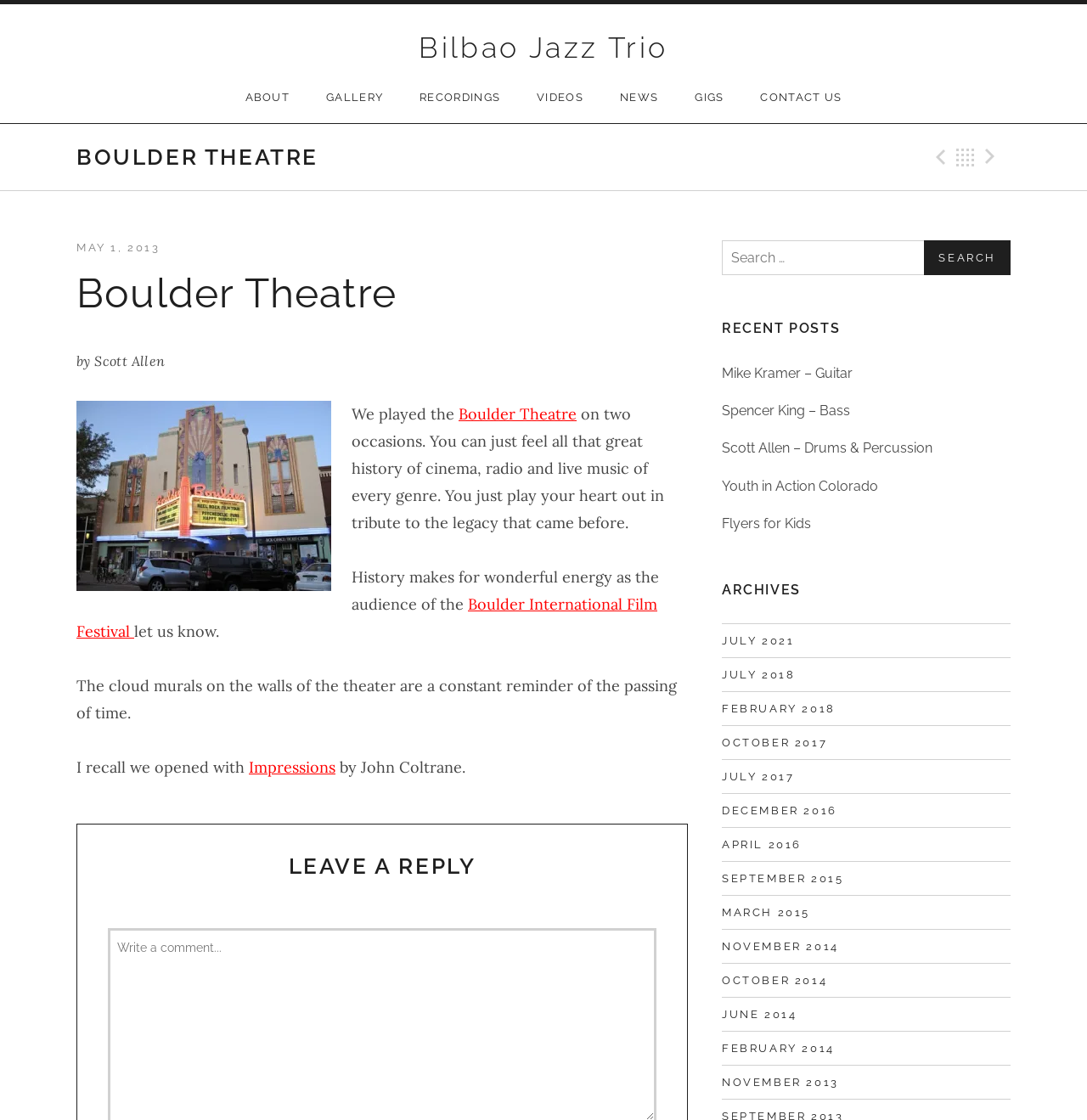What is the name of the jazz trio?
Look at the screenshot and give a one-word or phrase answer.

Bilbao Jazz Trio